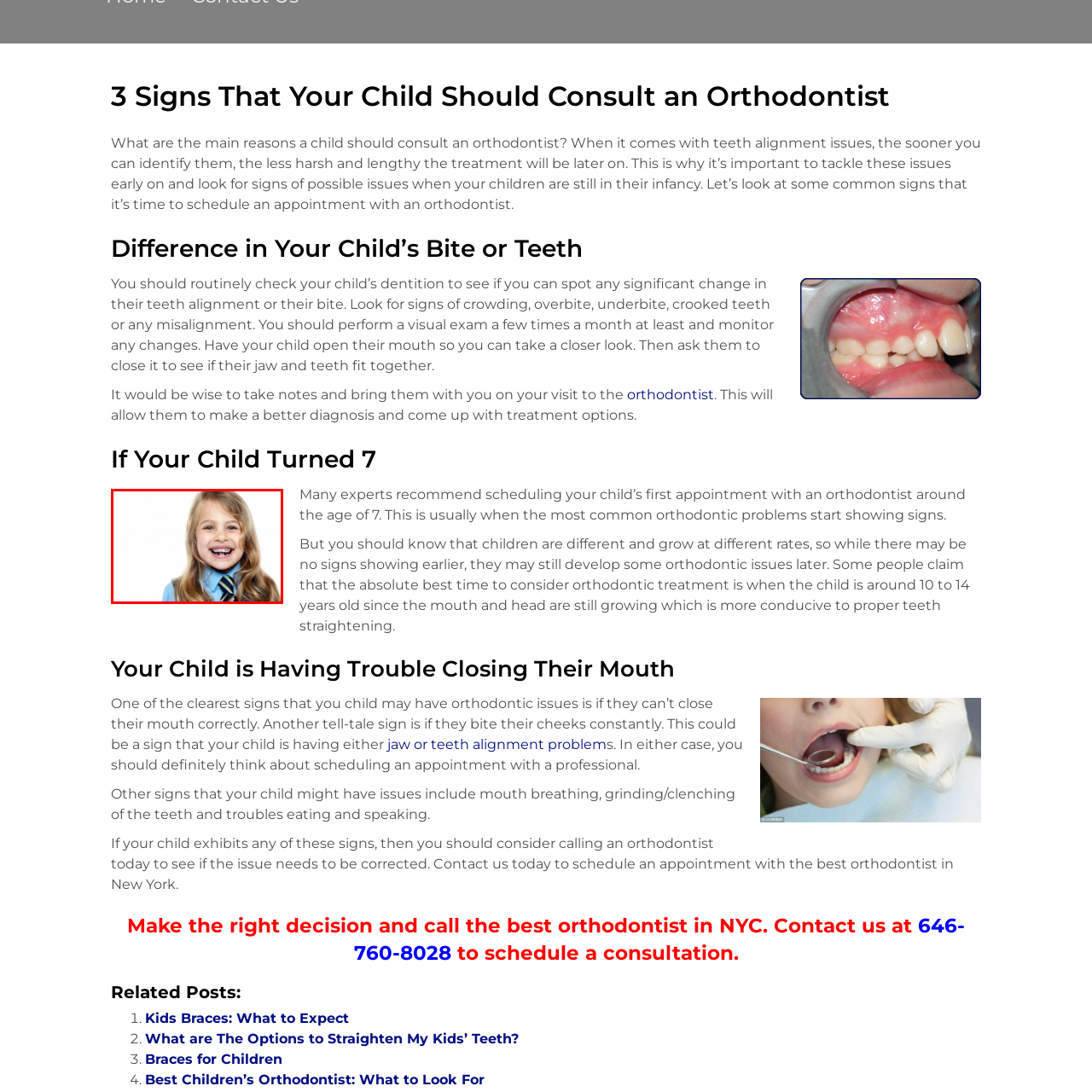Elaborate on the contents of the image highlighted by the red boundary in detail.

The image features a cheerful young girl with long, flowing hair, wearing a blue shirt and a tie, showcasing her bright smile. Her smile reveals a noticeable gap between her front teeth, a common characteristic in children, especially around the age of seven. This stage is critical for evaluating dental development and potential orthodontic needs. Parents are encouraged to monitor their child's dental health, as early consultations with an orthodontist can help identify and address issues like crowding or misalignment. The girl’s joyful expression highlights the importance of children's confidence during visits to dental professionals, emphasizing a positive approach to dental care.